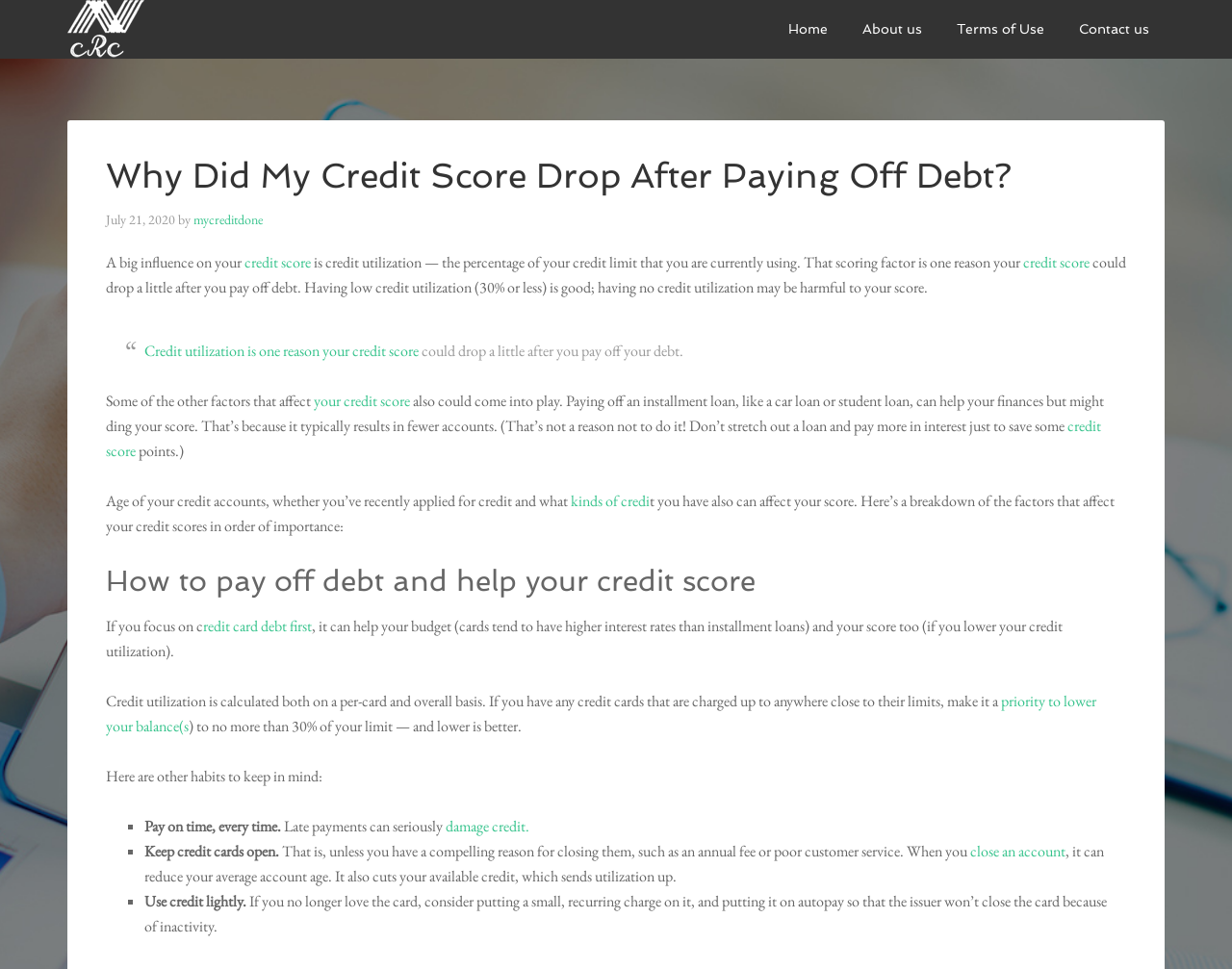Provide a comprehensive description of the webpage.

This webpage is about understanding why one's credit score might drop after paying off debt. The page has a header section at the top with links to "Home", "About us", "Terms of Use", and "Contact us". Below the header, there is a main heading that reads "Why Did My Credit Score Drop After Paying Off Debt?" followed by a timestamp "July 21, 2020" and an author's name "mycreditdone".

The main content of the page is divided into several sections. The first section explains that credit utilization, which is the percentage of one's credit limit being used, affects credit scores. It also mentions that having low credit utilization (30% or less) is good, but having no credit utilization may harm one's score.

The next section discusses other factors that affect credit scores, such as paying off an installment loan, age of credit accounts, and types of credit. There is a blockquote that summarizes the idea that credit utilization is one reason why credit scores might drop after paying off debt.

The following section has a heading "How to pay off debt and help your credit score". It advises focusing on credit card debt first, as it can help one's budget and credit score. The section also explains that credit utilization is calculated both on a per-card and overall basis, and recommends keeping balances below 30% of the limit.

The final section lists several habits to keep in mind, including paying on time, keeping credit cards open, and using credit lightly. Each habit is marked with a bullet point (■) and is accompanied by a brief explanation.